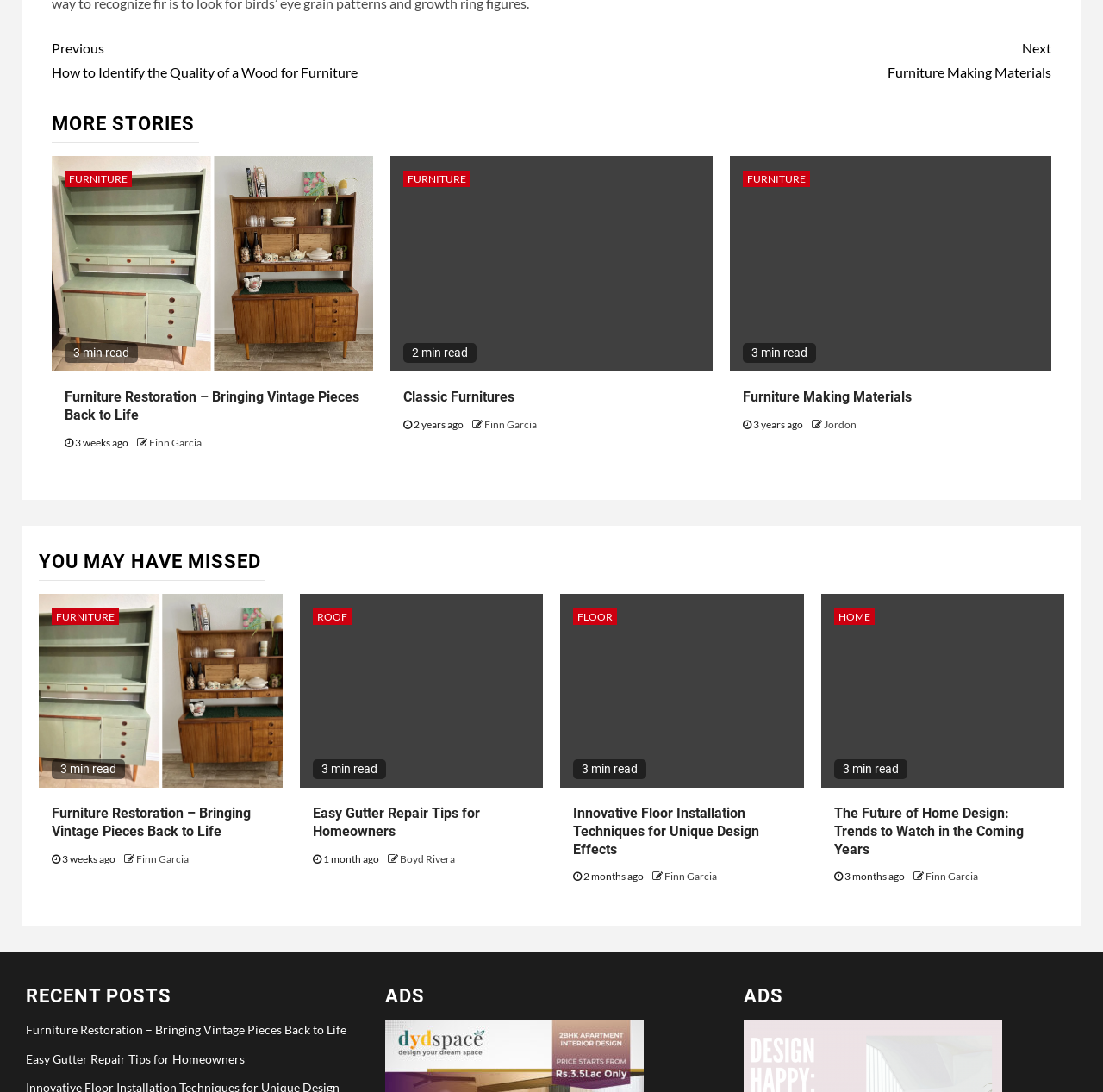Locate the bounding box coordinates of the element you need to click to accomplish the task described by this instruction: "View 'MORE STORIES'".

[0.047, 0.1, 0.953, 0.131]